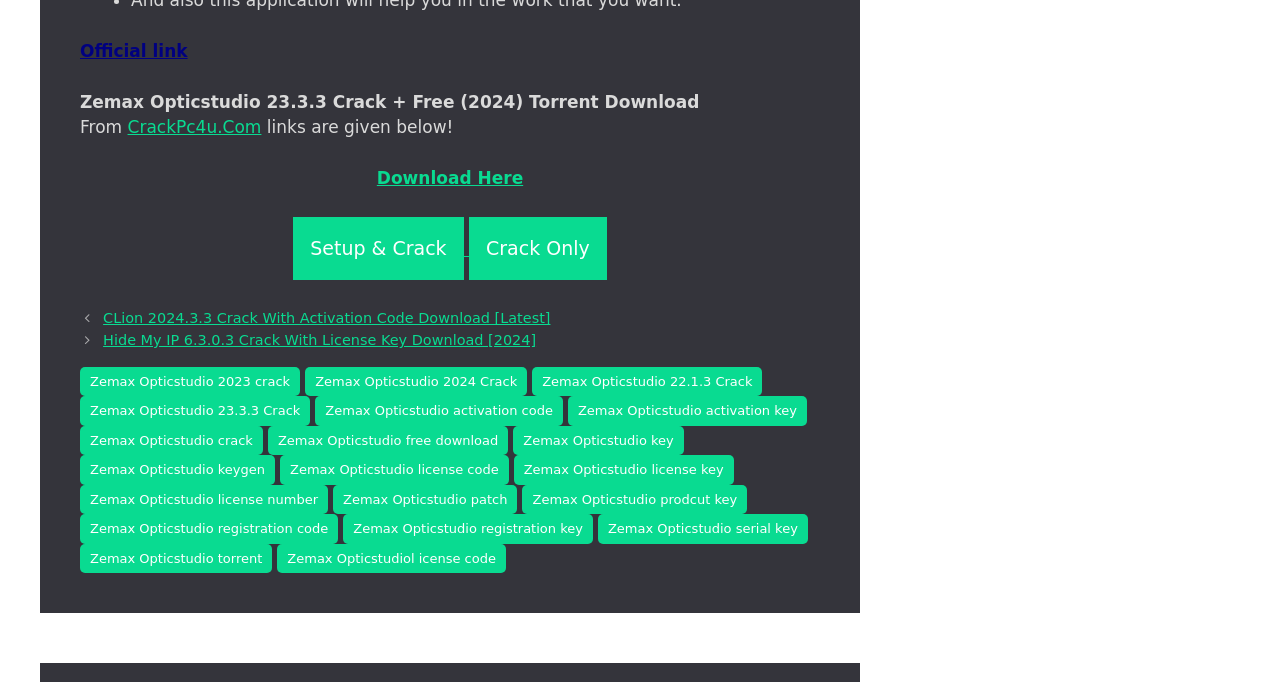Determine the bounding box coordinates of the region to click in order to accomplish the following instruction: "Visit the 'CrackPc4u.Com' website". Provide the coordinates as four float numbers between 0 and 1, specifically [left, top, right, bottom].

[0.1, 0.172, 0.204, 0.201]